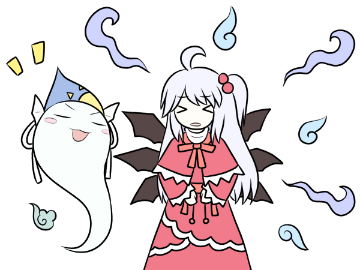Give a thorough explanation of the image.

In this whimsical illustration, we see Mima, depicted in her bakebake form, playfully interacting with Shinki, who appears visibly annoyed. Mima, dressed in a vibrant pink outfit adorned with black wings and a distinctive hairstyle, stands in a teasing pose, her expression delightfully mischievous. Beside her, Shinki, a ghostly figure with a round, friendly face, emits a sense of frustration, possibly at Mima's antics. Surrounding them are swirling wisps, adding a dynamic element to the scene, which conveys a light-hearted and humorous moment between the two characters from the Touhou universe. The image captures the playful banter and lively interactions characteristic of their relationship, making it a charming representation of fan art.